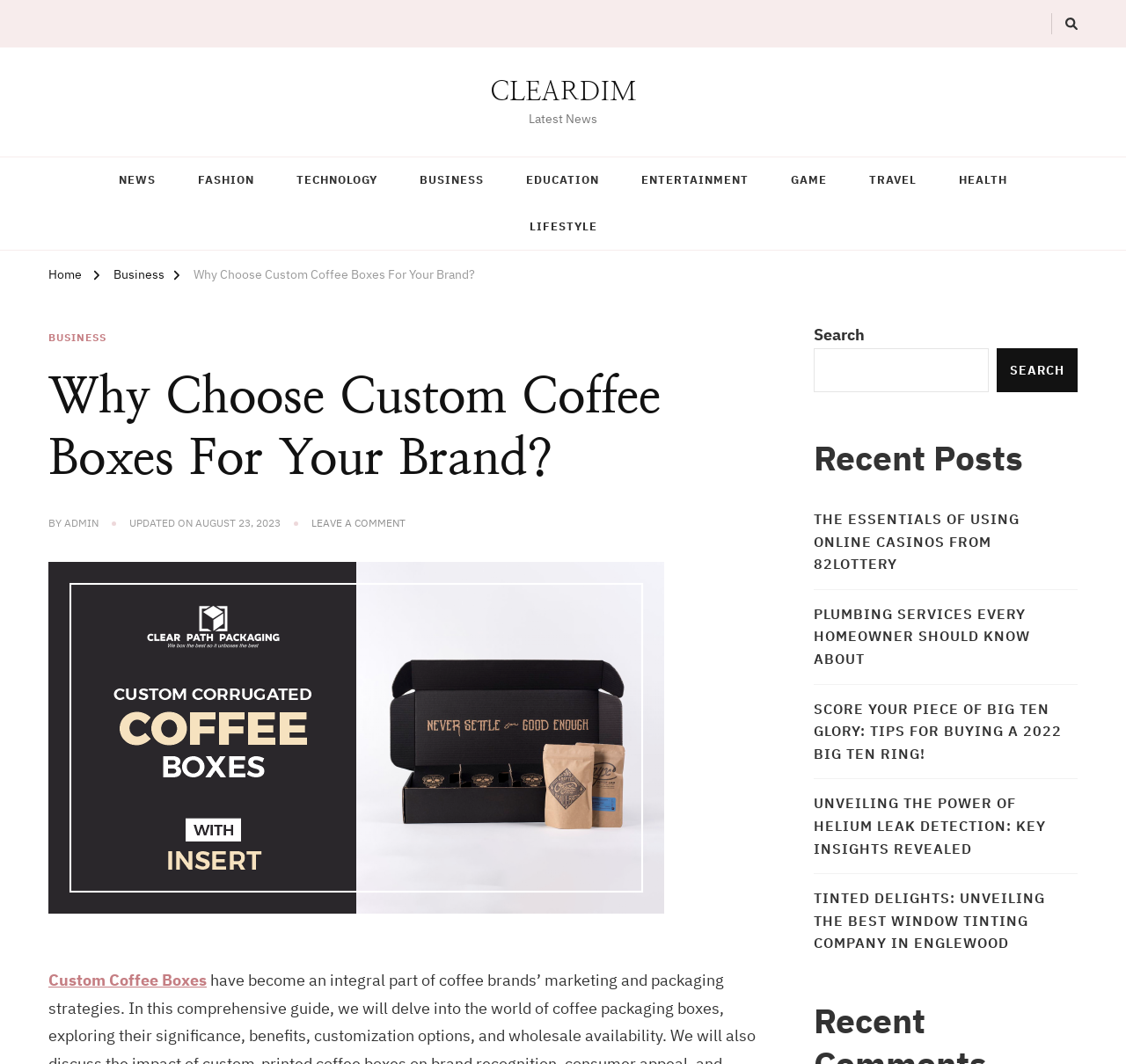Please identify the primary heading on the webpage and return its text.

Why Choose Custom Coffee Boxes For Your Brand?